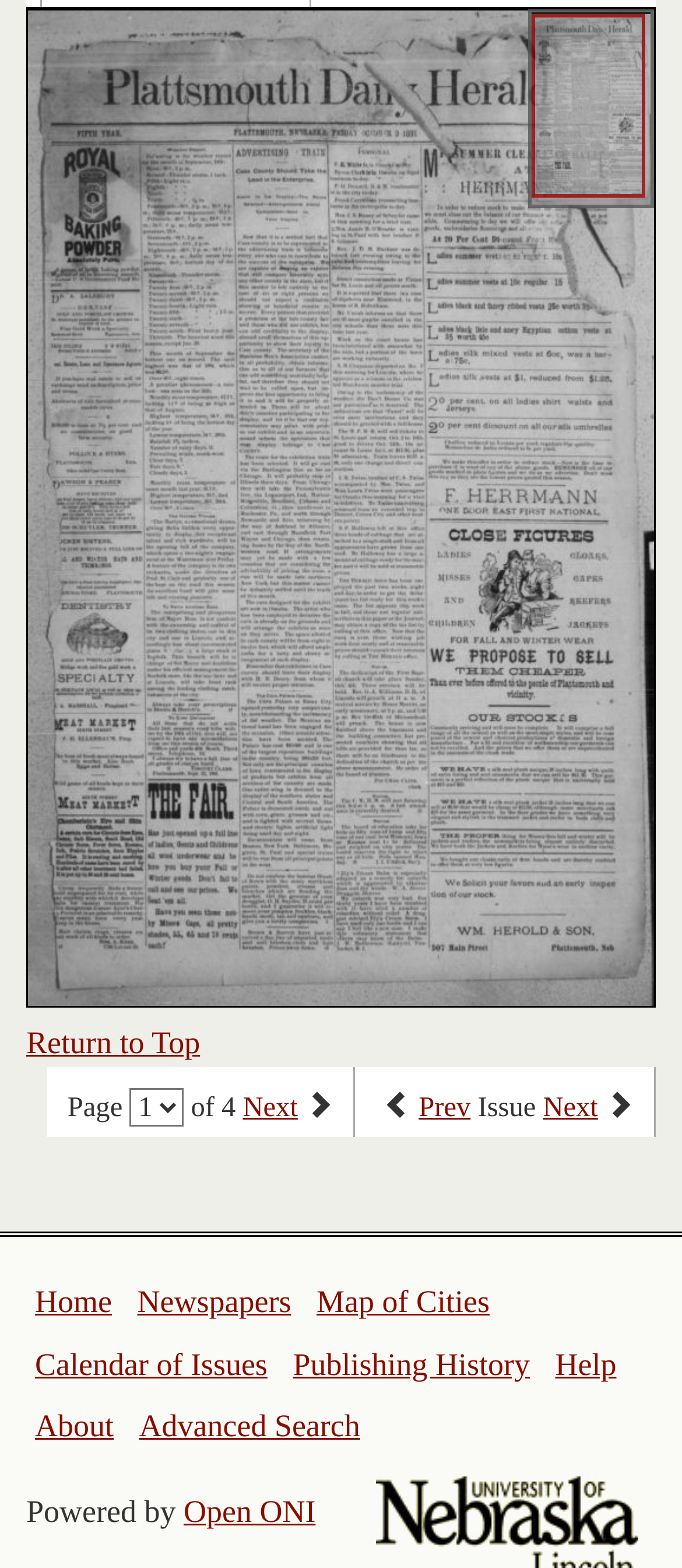What are the main categories available on this website?
Please provide a detailed answer to the question.

I identified the main categories by examining the links at the bottom of the page, which appear to be the main navigation menu for the website. These links include 'Newspapers', 'Map of Cities', 'Calendar of Issues', and 'Publishing History'.